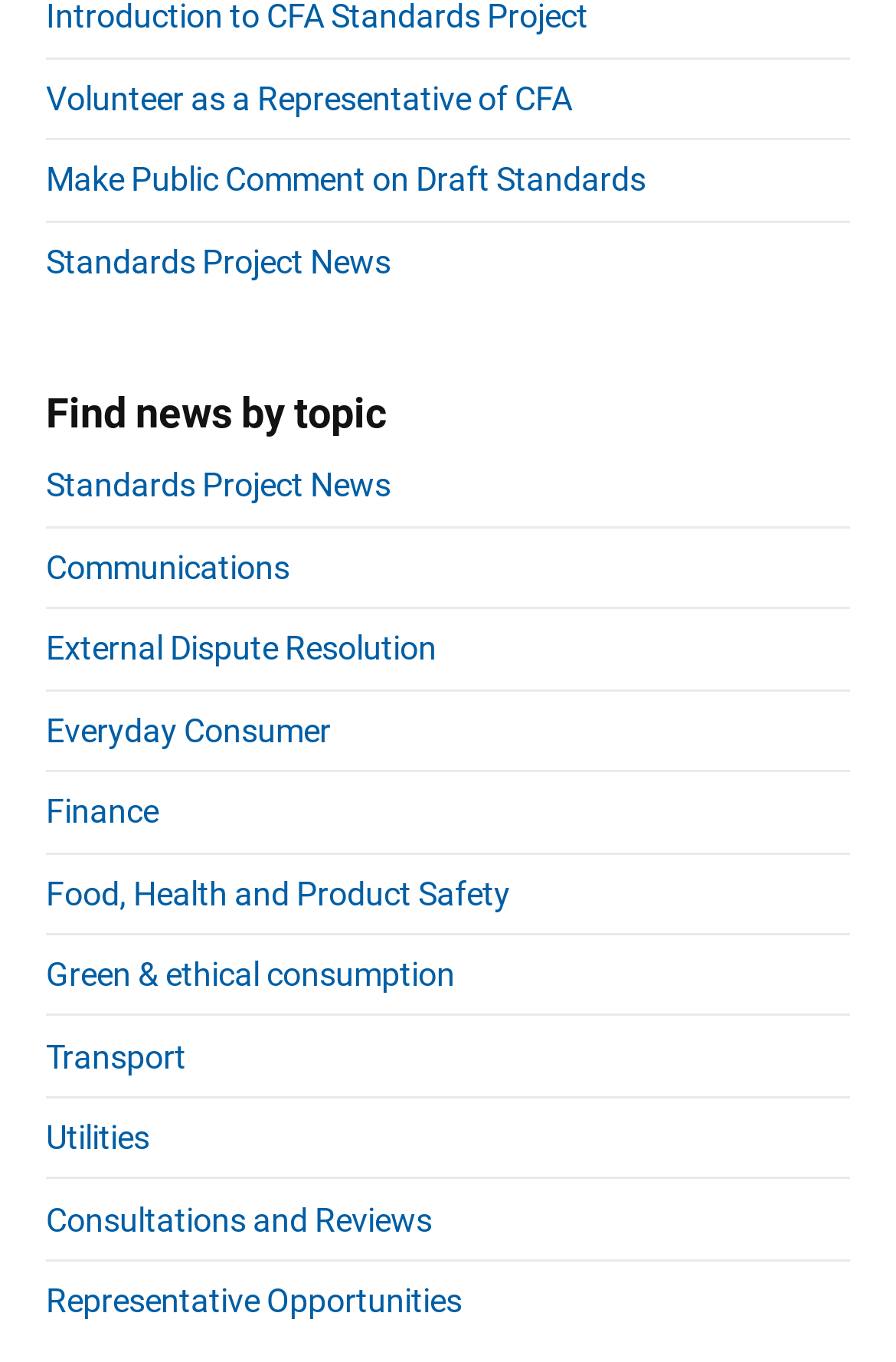What is the purpose of the 'Make Public Comment on Draft Standards' link?
Please craft a detailed and exhaustive response to the question.

The webpage provides a link 'Make Public Comment on Draft Standards' which suggests that users can make public comments on draft standards.